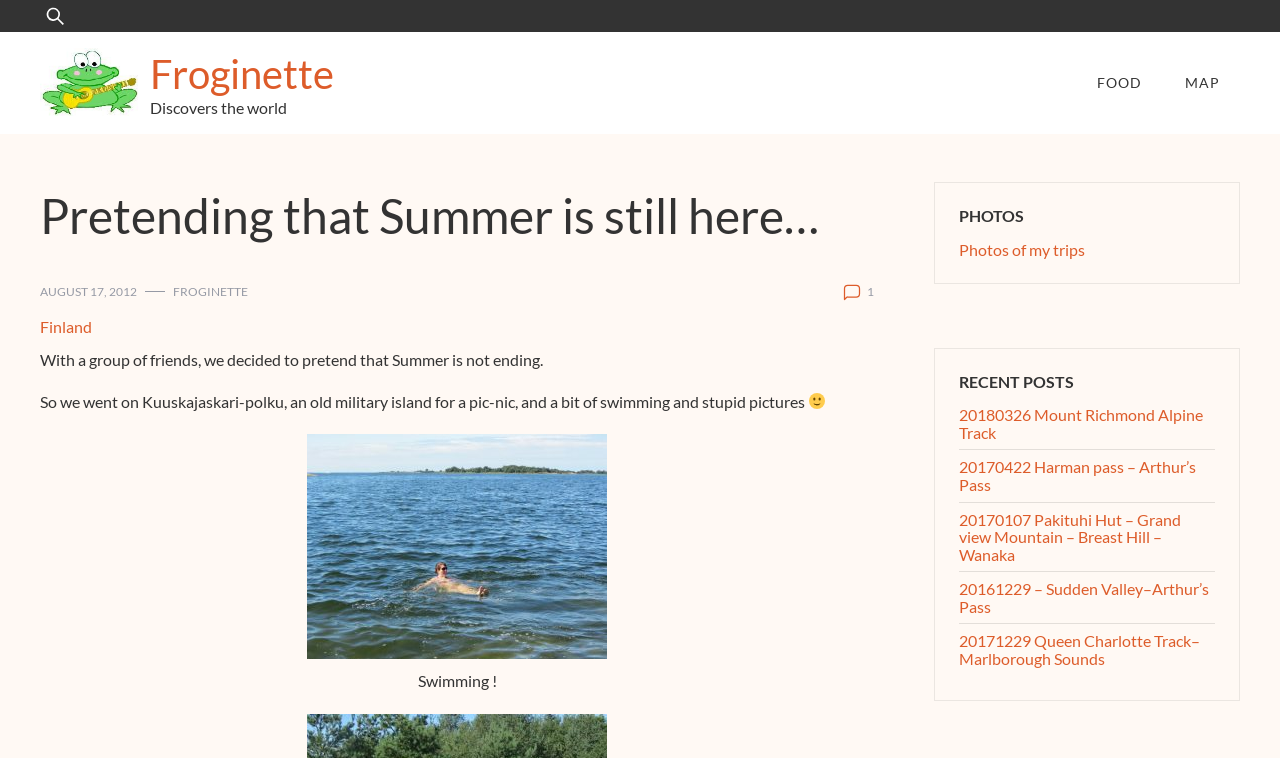Refer to the image and answer the question with as much detail as possible: What is the name of the blogger?

The name of the blogger can be found in the top-left corner of the webpage, where it says 'Froginette' in a link format.